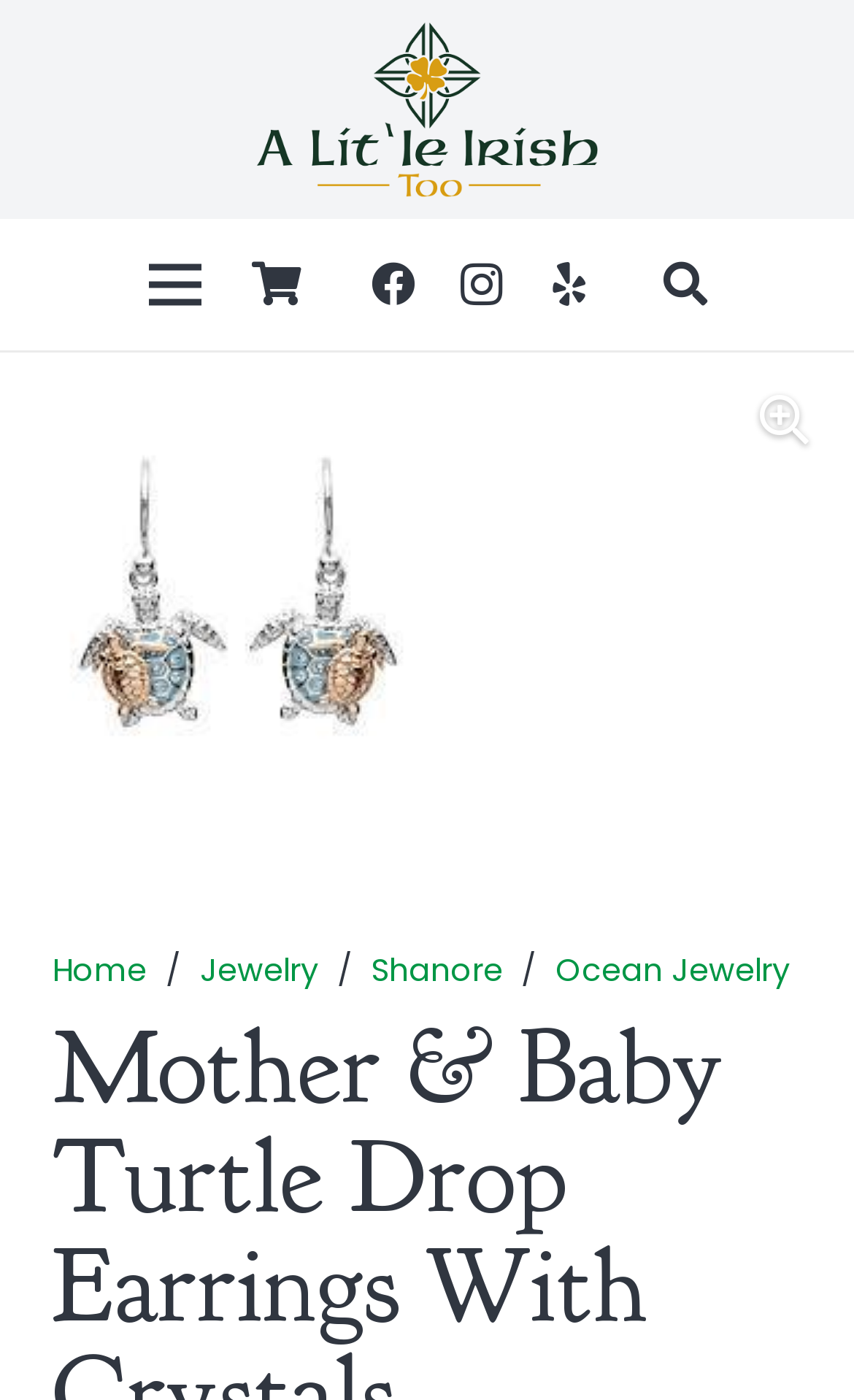Is there a search function?
Deliver a detailed and extensive answer to the question.

I found a search link with a magnifying glass icon, which indicates that there is a search function on the website.